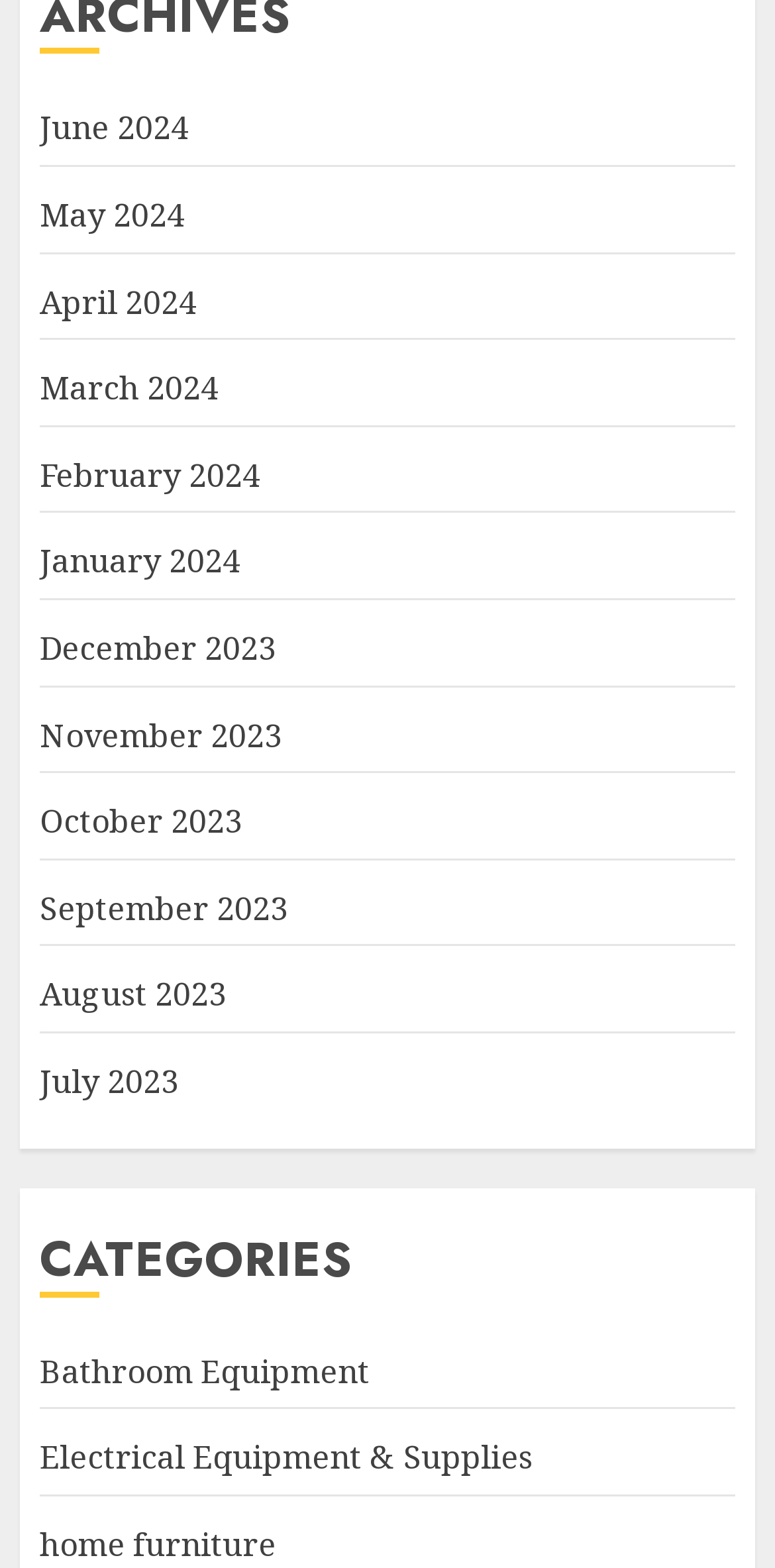Use a single word or phrase to answer the question:
How many categories are listed?

3